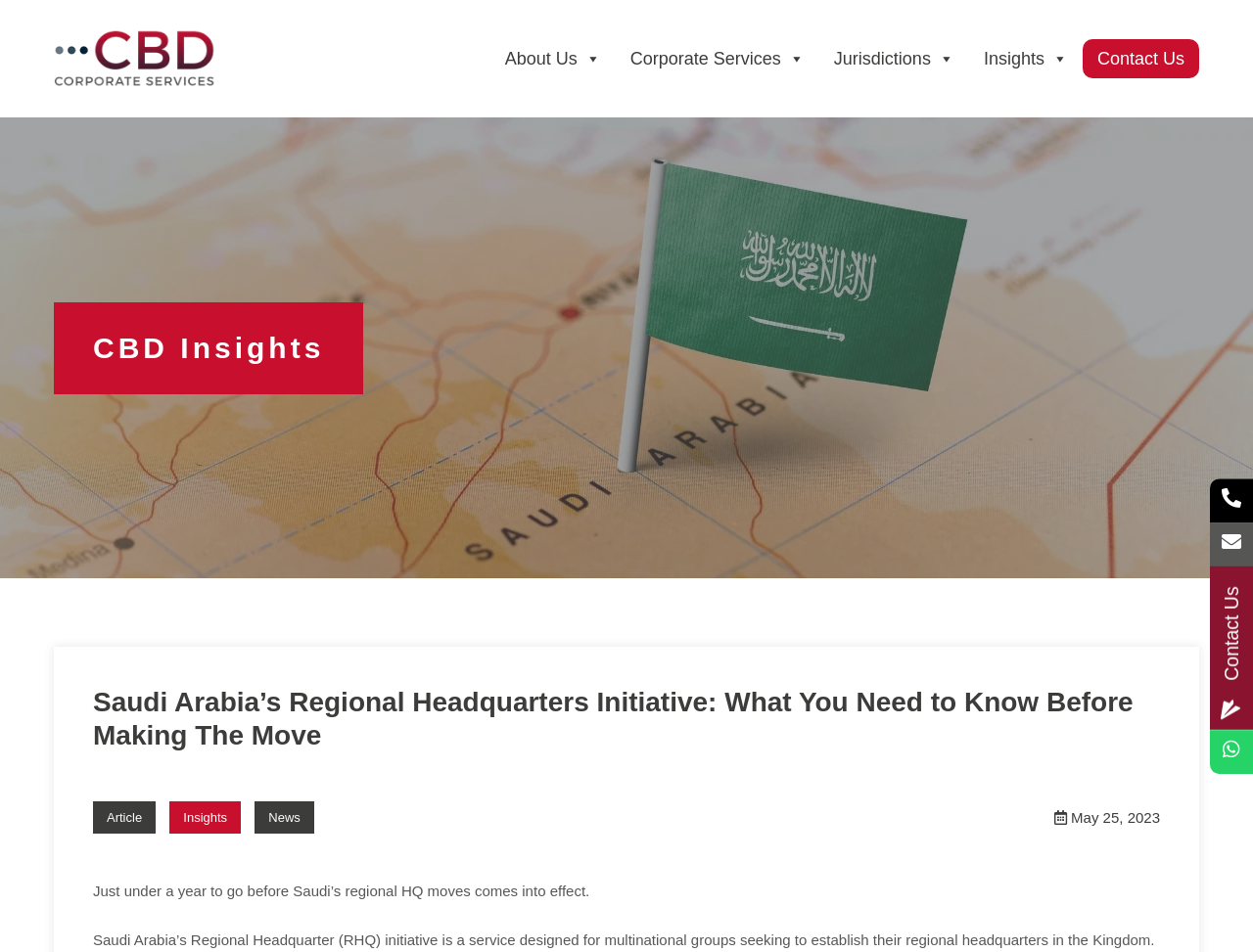How many social media links are there?
Using the image as a reference, answer the question in detail.

I found four link elements with Unicode characters '', '', '', and '', which are commonly used to represent social media icons. These links are located at the bottom right corner of the webpage.